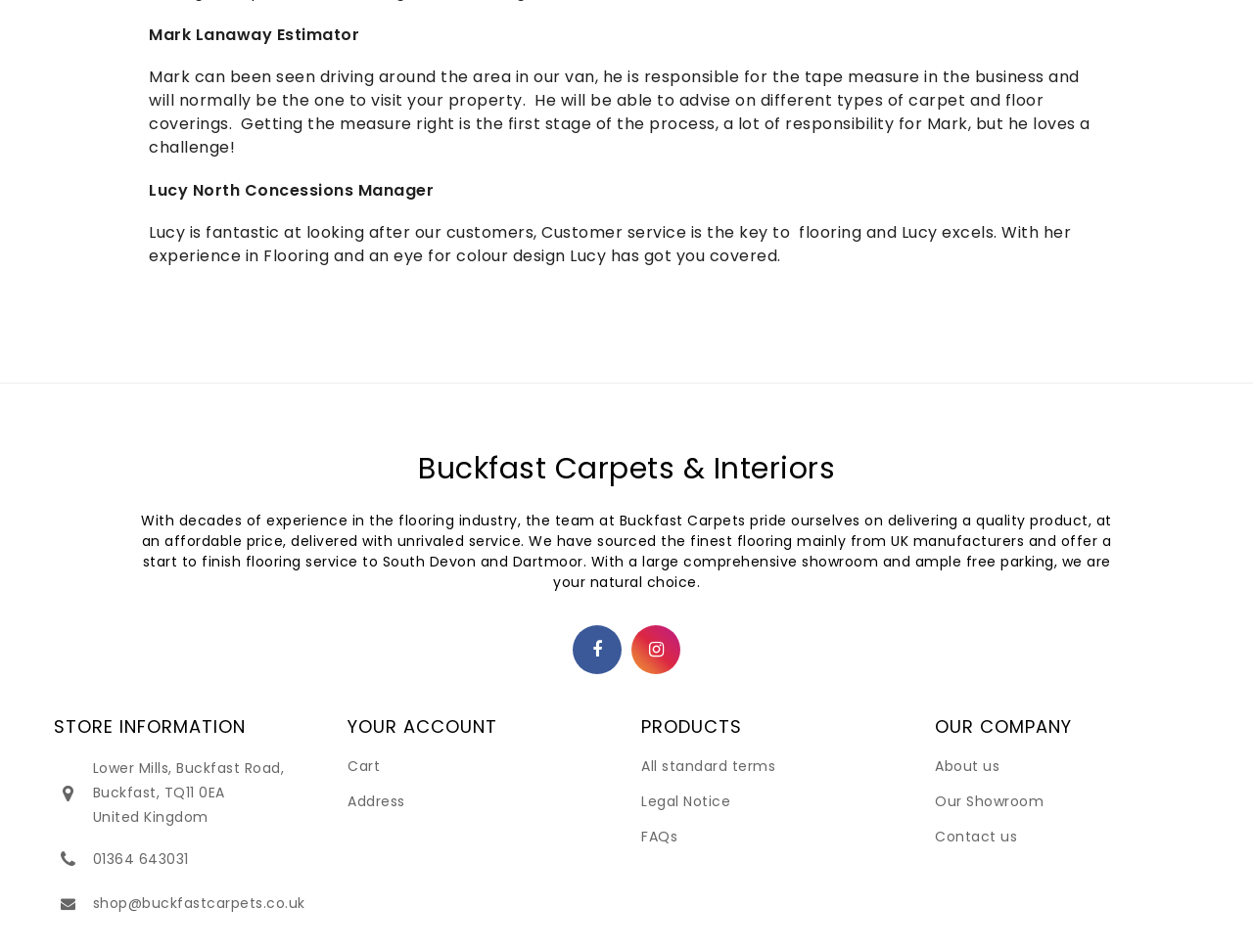Determine the bounding box coordinates for the UI element matching this description: "01364 643031".

[0.074, 0.892, 0.15, 0.913]